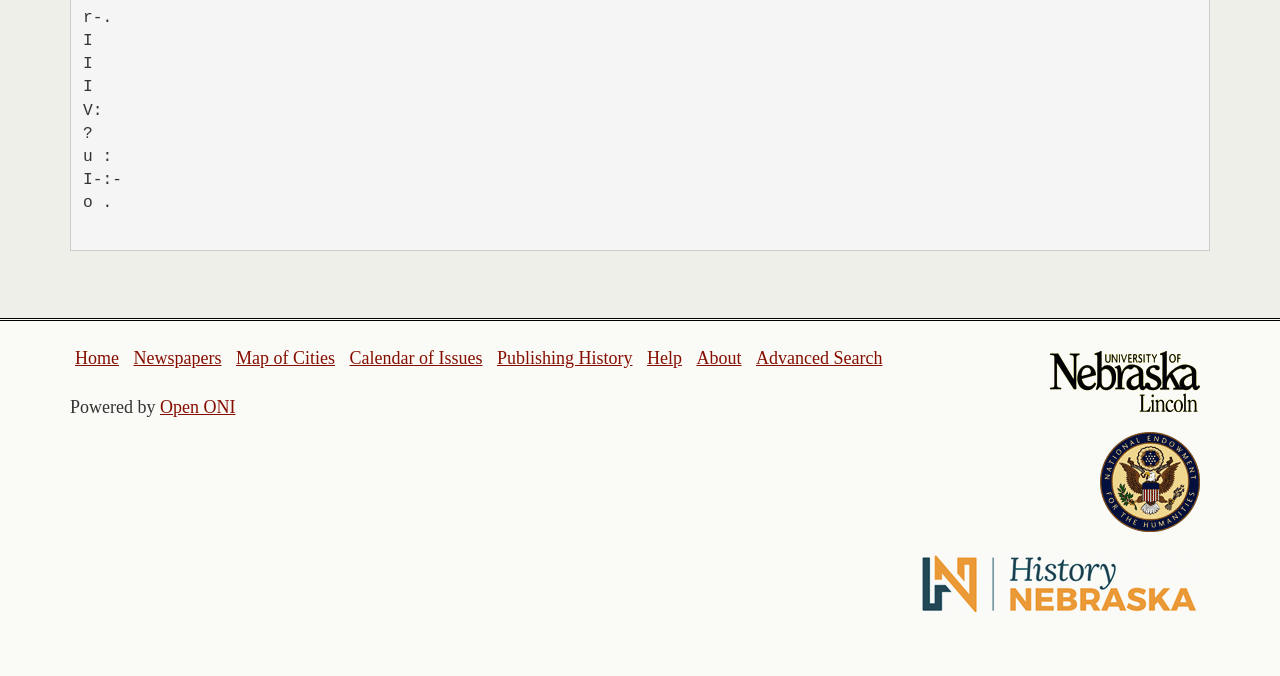Find the bounding box coordinates of the clickable element required to execute the following instruction: "view map of cities". Provide the coordinates as four float numbers between 0 and 1, i.e., [left, top, right, bottom].

[0.184, 0.515, 0.262, 0.544]